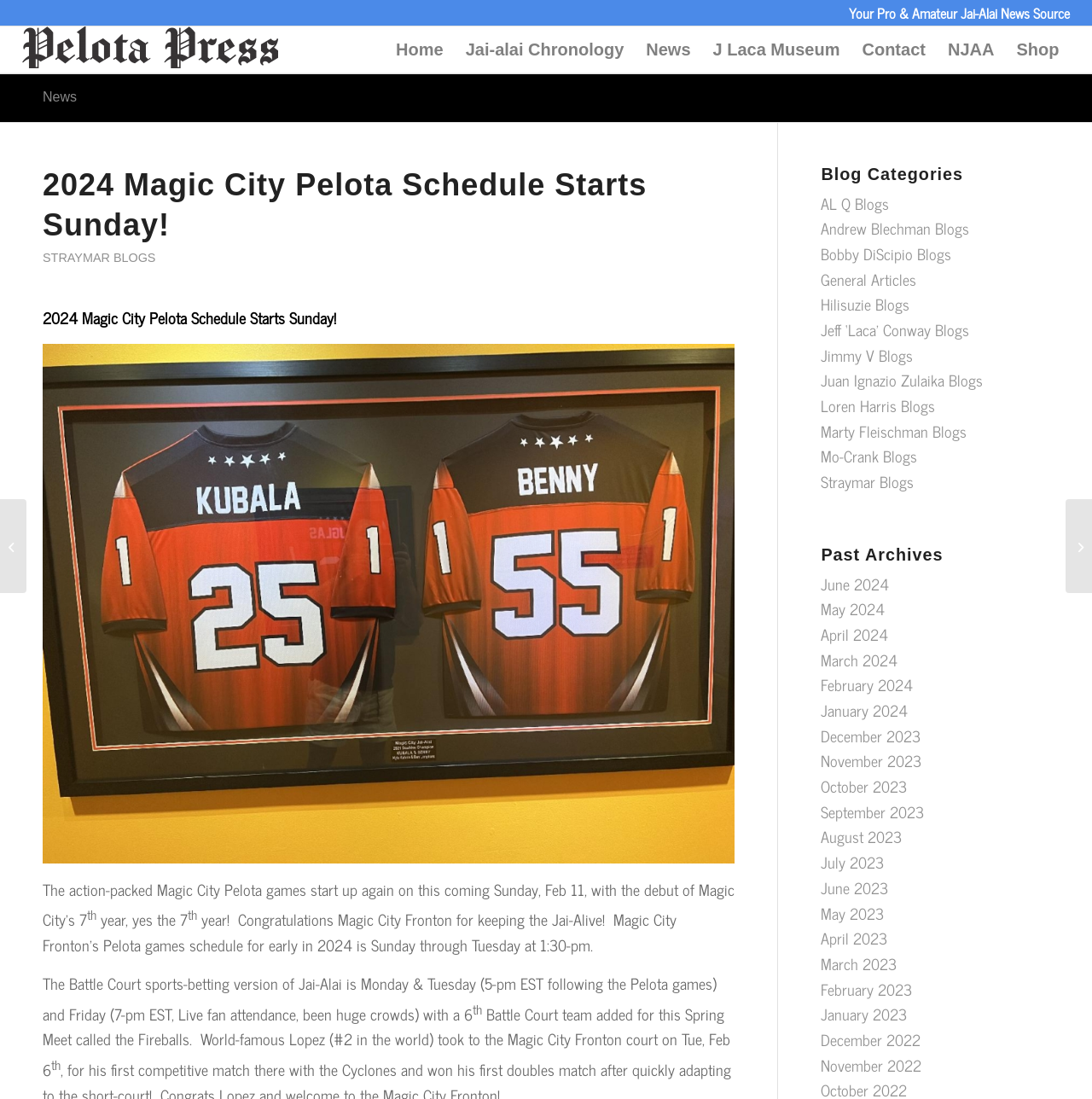What is the name of the team added for this Spring Meet? Examine the screenshot and reply using just one word or a brief phrase.

Fireballs